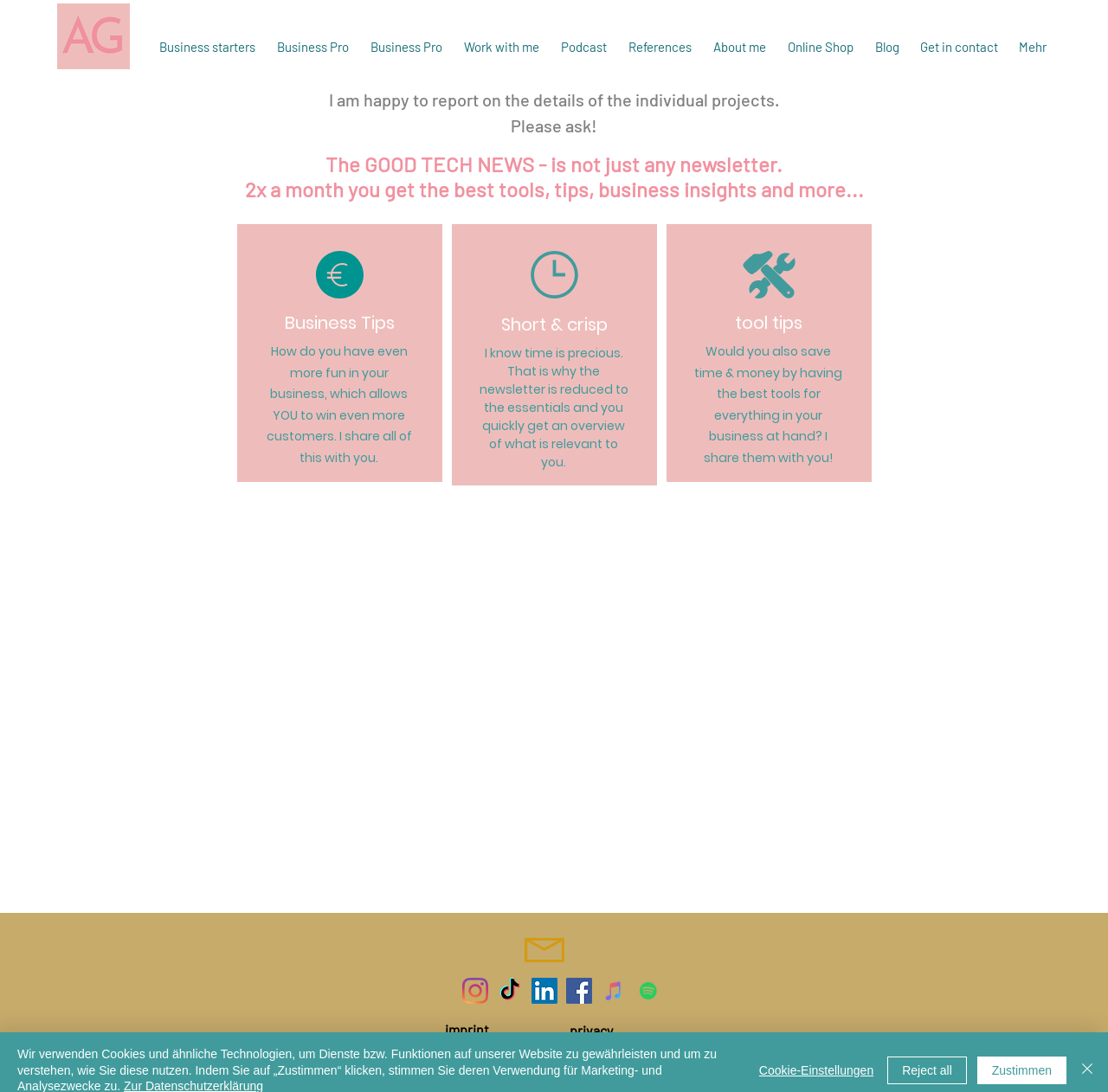Locate the bounding box coordinates of the area where you should click to accomplish the instruction: "Follow on Instagram".

[0.417, 0.895, 0.441, 0.919]